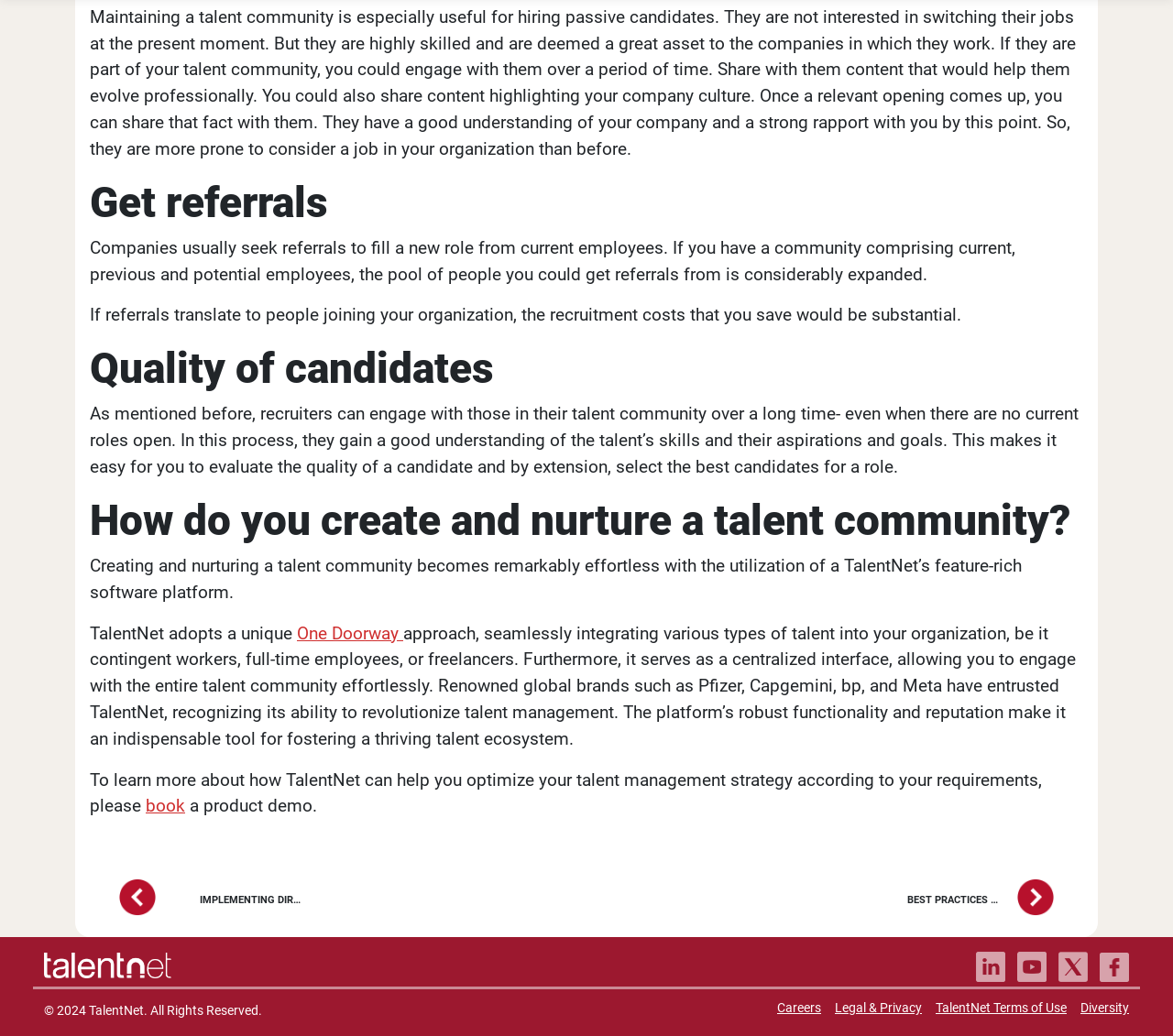How can referrals from a talent community benefit a company?
Carefully analyze the image and provide a detailed answer to the question.

The webpage states that if referrals translate to people joining your organization, the recruitment costs that you save would be substantial, implying that referrals from a talent community can benefit a company by reducing recruitment costs.